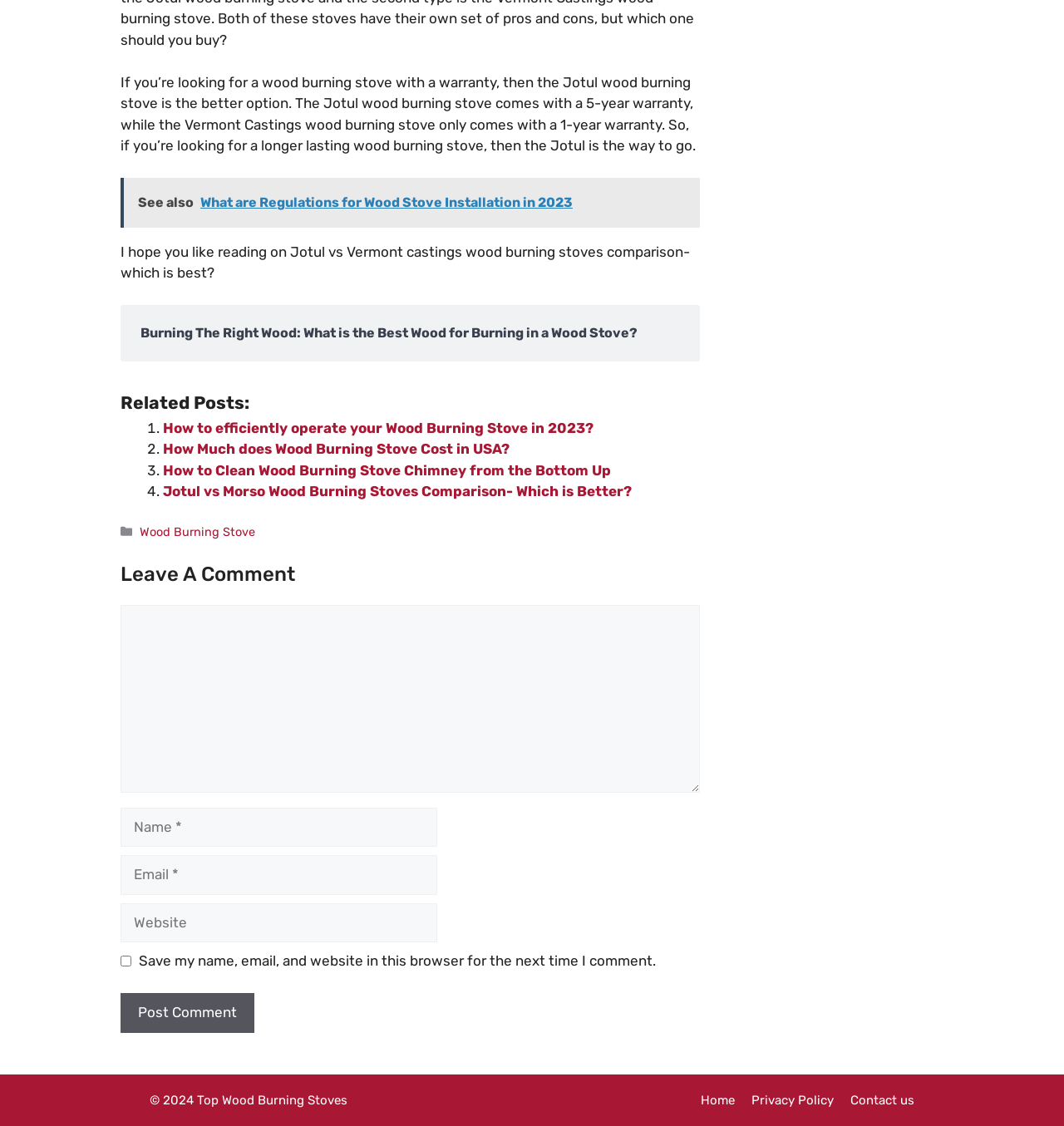Determine the bounding box coordinates of the region that needs to be clicked to achieve the task: "Post a comment".

[0.113, 0.882, 0.239, 0.917]